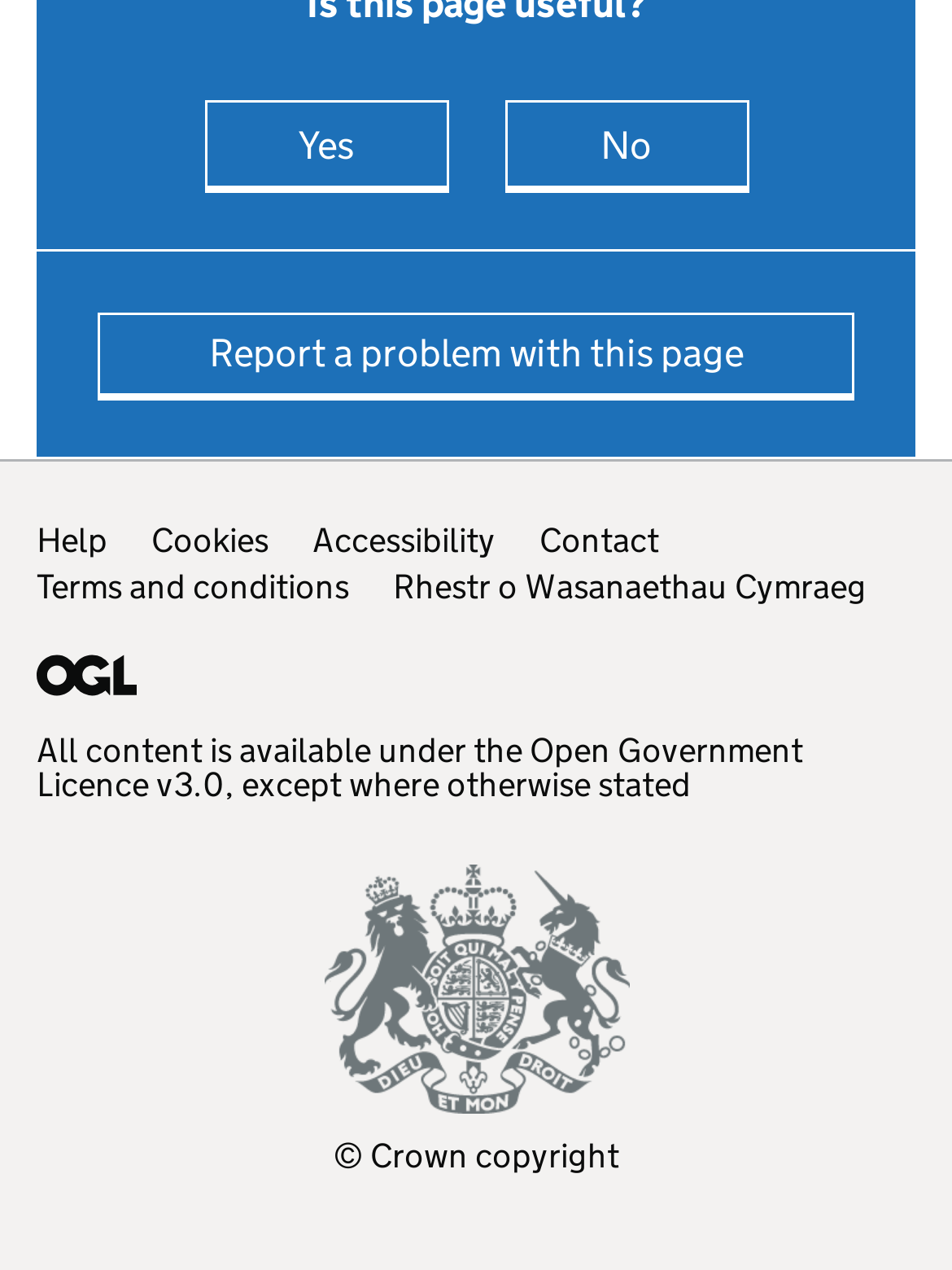What type of licence is used for the content?
Please give a detailed and elaborate explanation in response to the question.

The webpage mentions 'All content is available under the Open Government Licence v3.0' which indicates that the content on this webpage is licensed under the Open Government Licence v3.0.